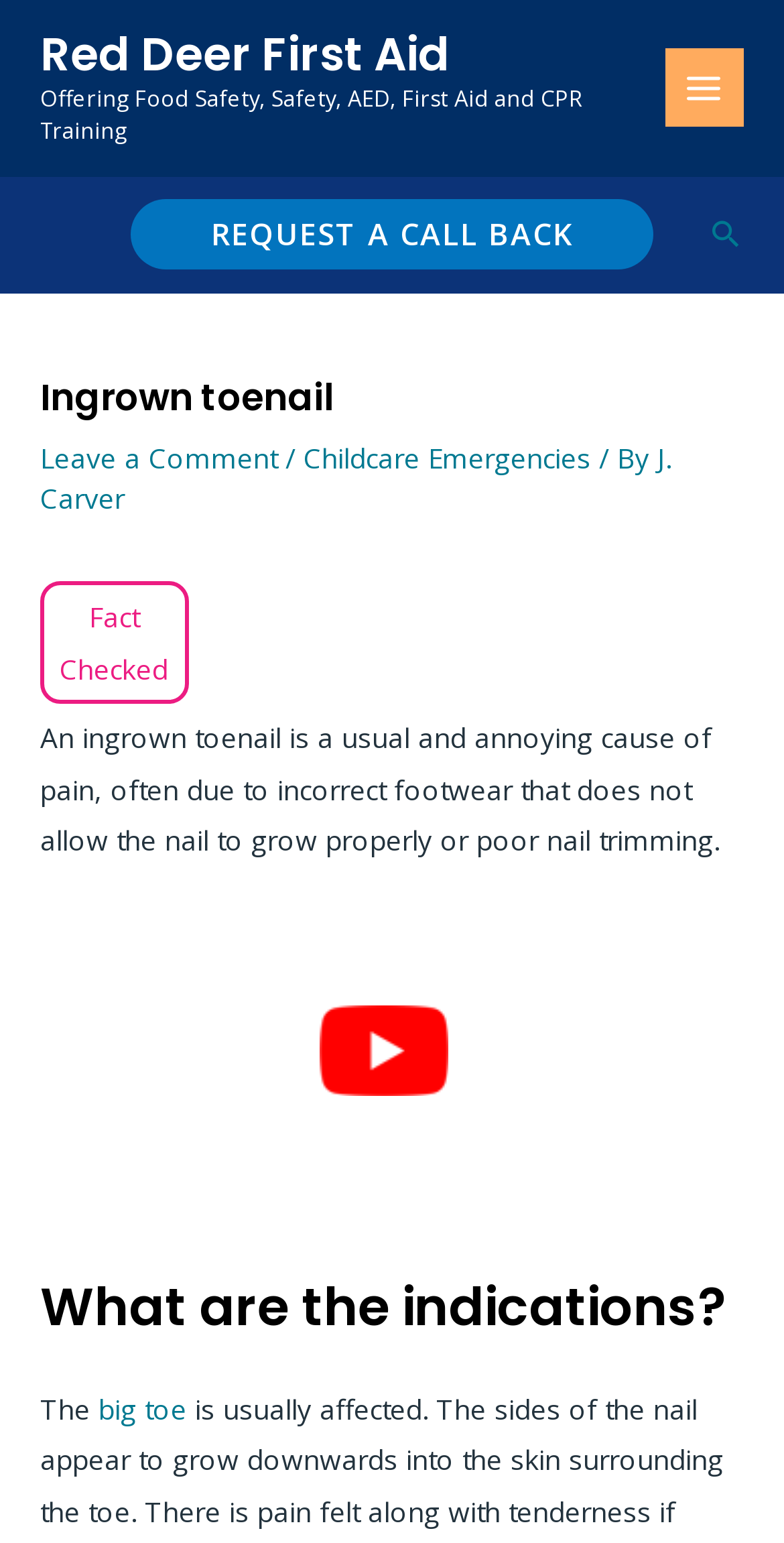What is the related topic to childcare mentioned in the webpage?
Please answer the question with as much detail and depth as you can.

The webpage mentions 'Childcare Emergencies' as a related topic to the current article about ingrown toenails, with a link to more information.